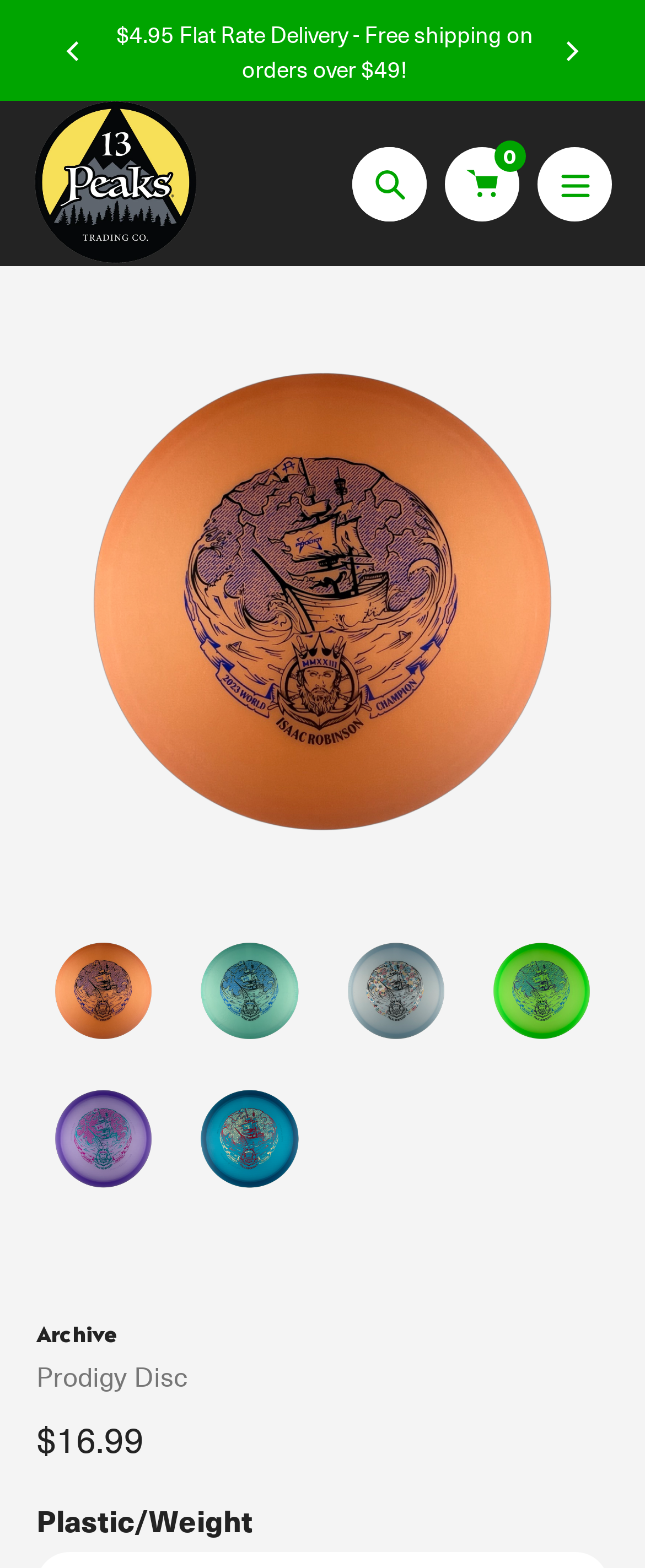Determine the bounding box coordinates of the UI element that matches the following description: "alt="13 Peaks Trading Co."". The coordinates should be four float numbers between 0 and 1 in the format [left, top, right, bottom].

[0.051, 0.064, 0.308, 0.17]